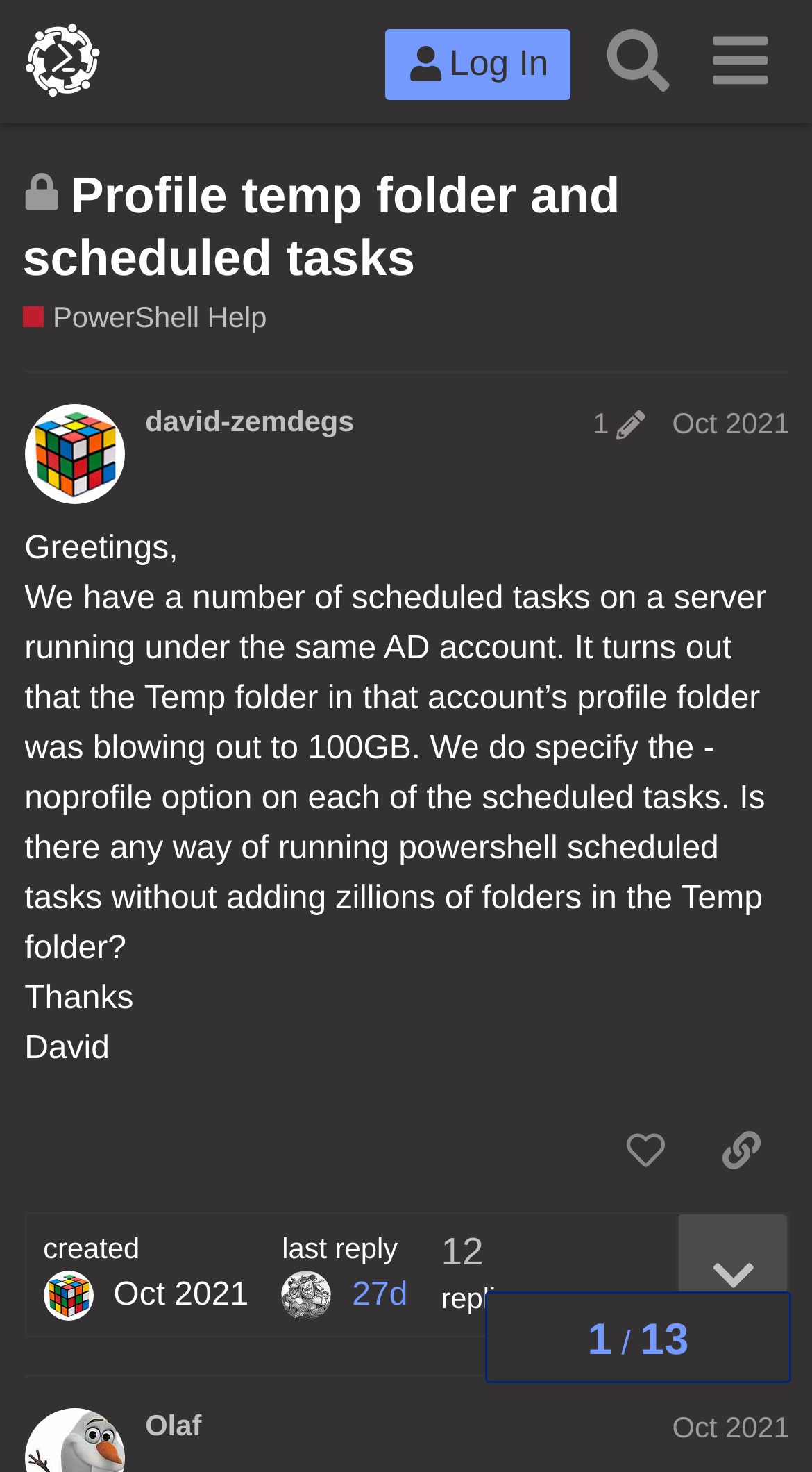From the given element description: "Olaf", find the bounding box for the UI element. Provide the coordinates as four float numbers between 0 and 1, in the order [left, top, right, bottom].

[0.179, 0.957, 0.248, 0.98]